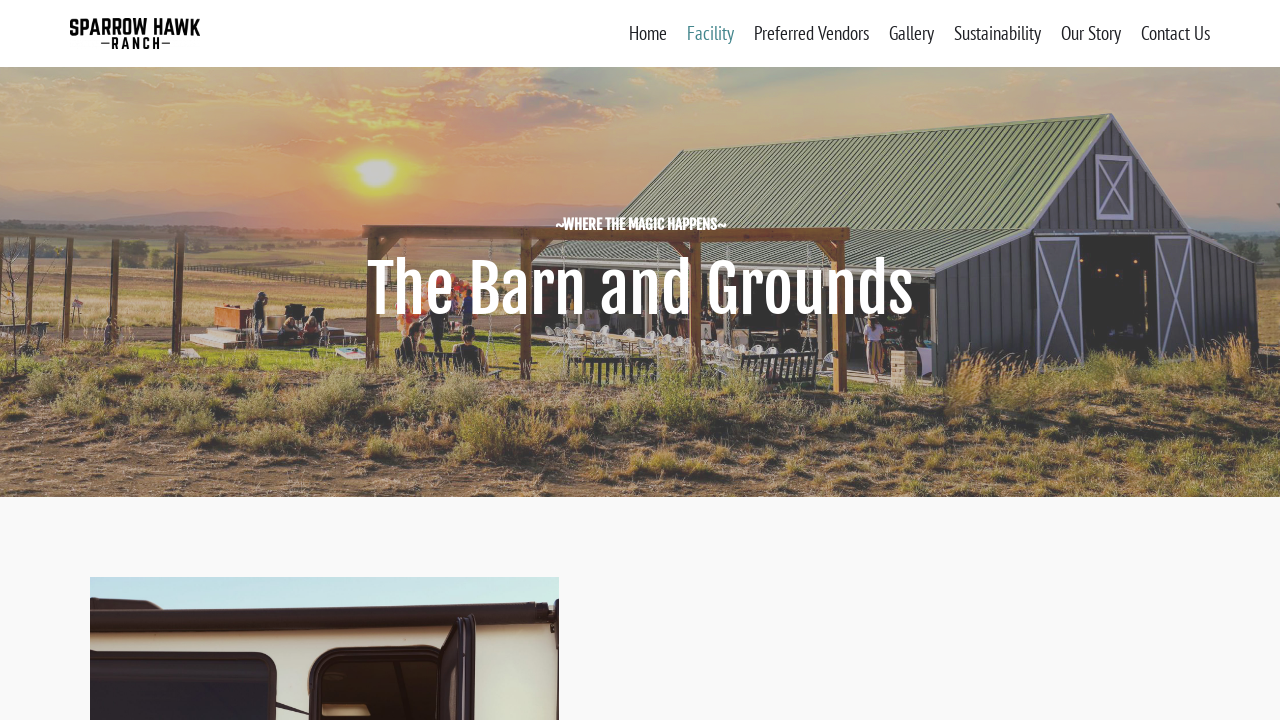Provide the bounding box coordinates for the UI element that is described by this text: "Our Story". The coordinates should be in the form of four float numbers between 0 and 1: [left, top, right, bottom].

[0.829, 0.025, 0.876, 0.067]